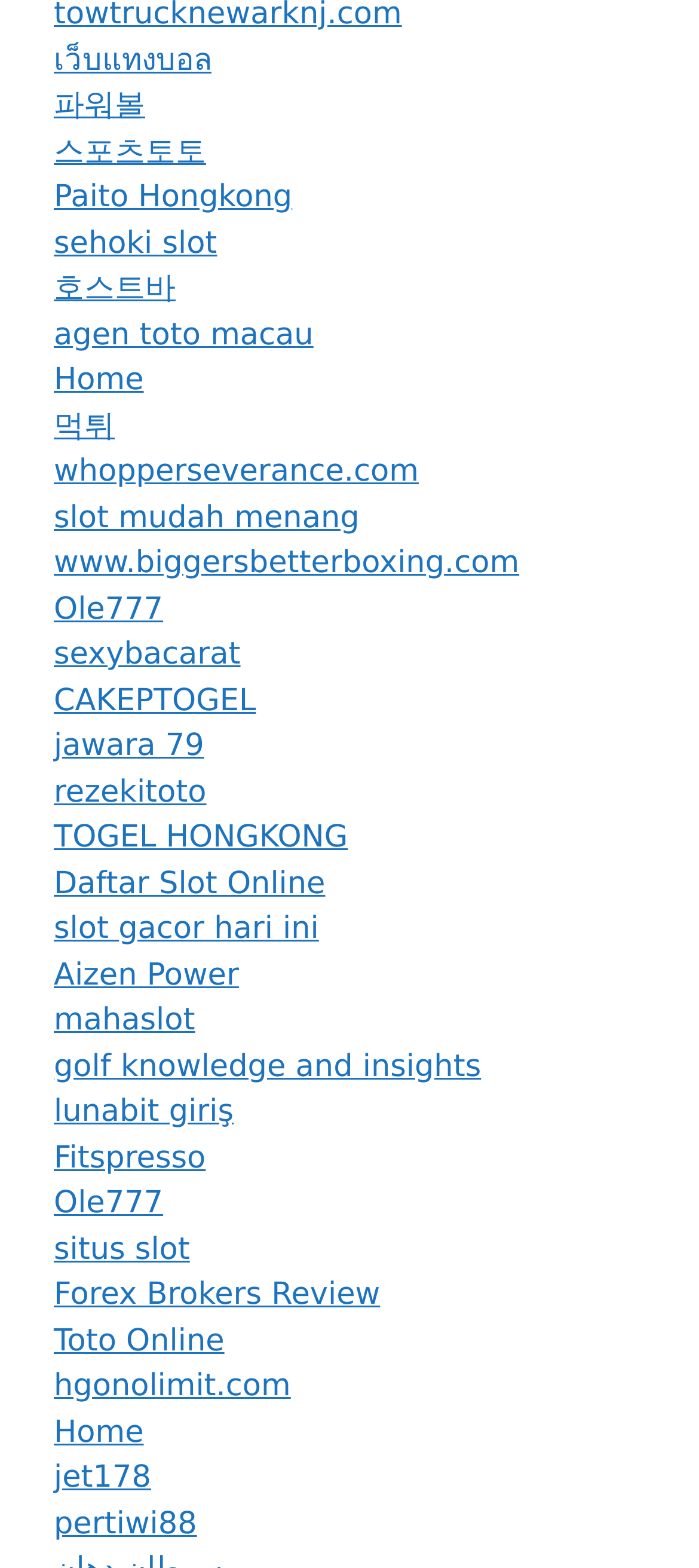Provide a short answer to the following question with just one word or phrase: What is the first link on the webpage?

เว็บแทงบอล